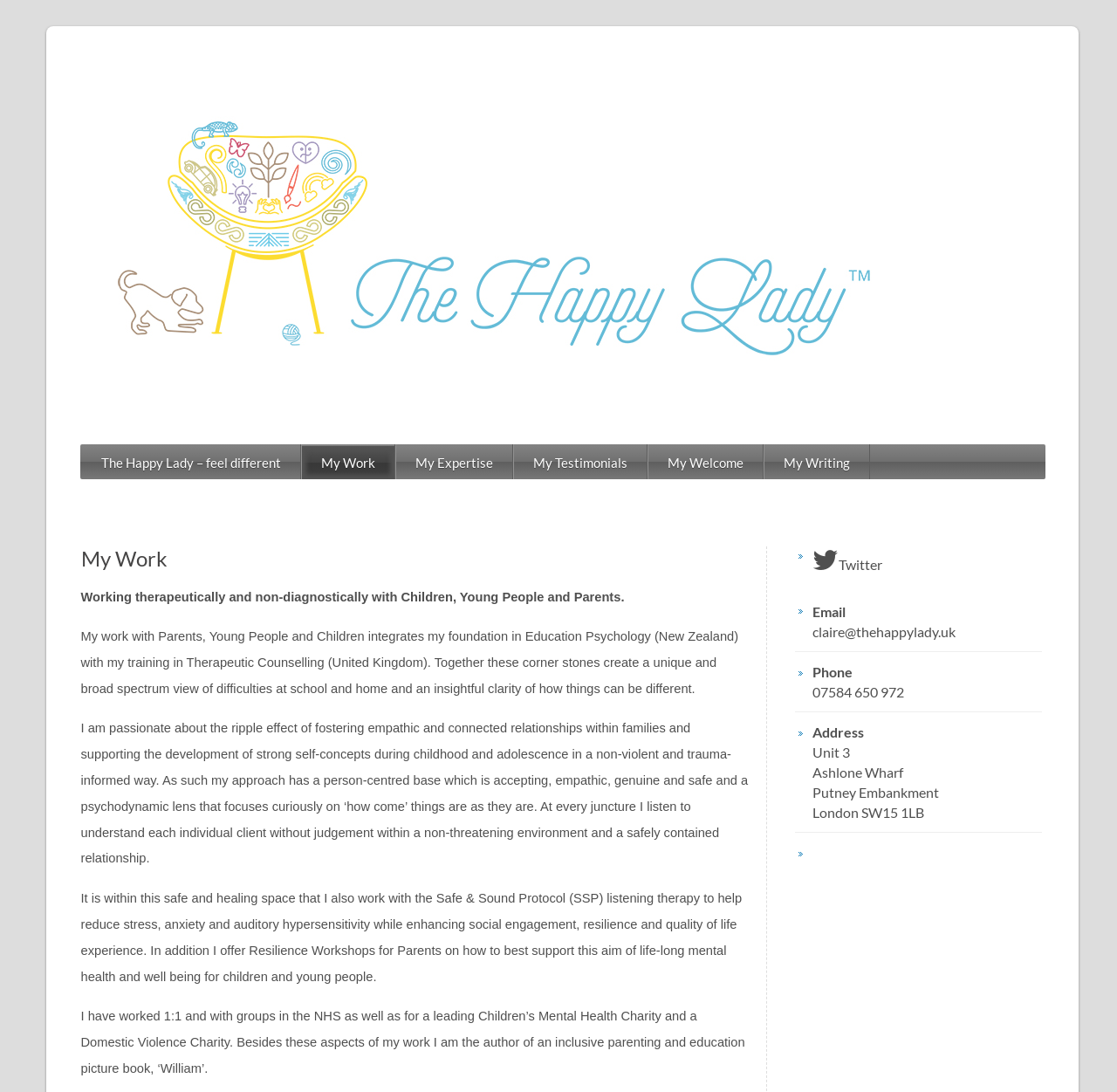Please determine the bounding box coordinates for the element that should be clicked to follow these instructions: "Click on the Green Mobility and Technology button".

None